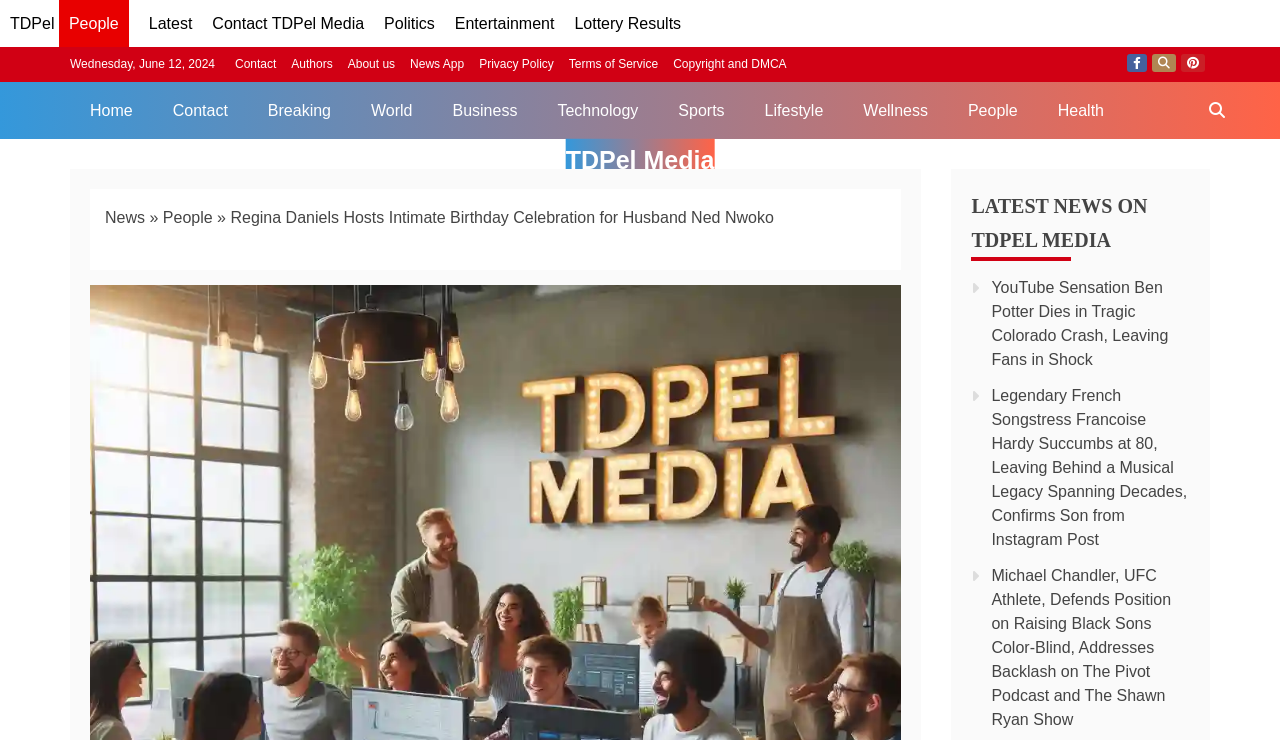Identify the bounding box coordinates of the element that should be clicked to fulfill this task: "Click on the 'Entertainment' link". The coordinates should be provided as four float numbers between 0 and 1, i.e., [left, top, right, bottom].

[0.355, 0.02, 0.433, 0.043]